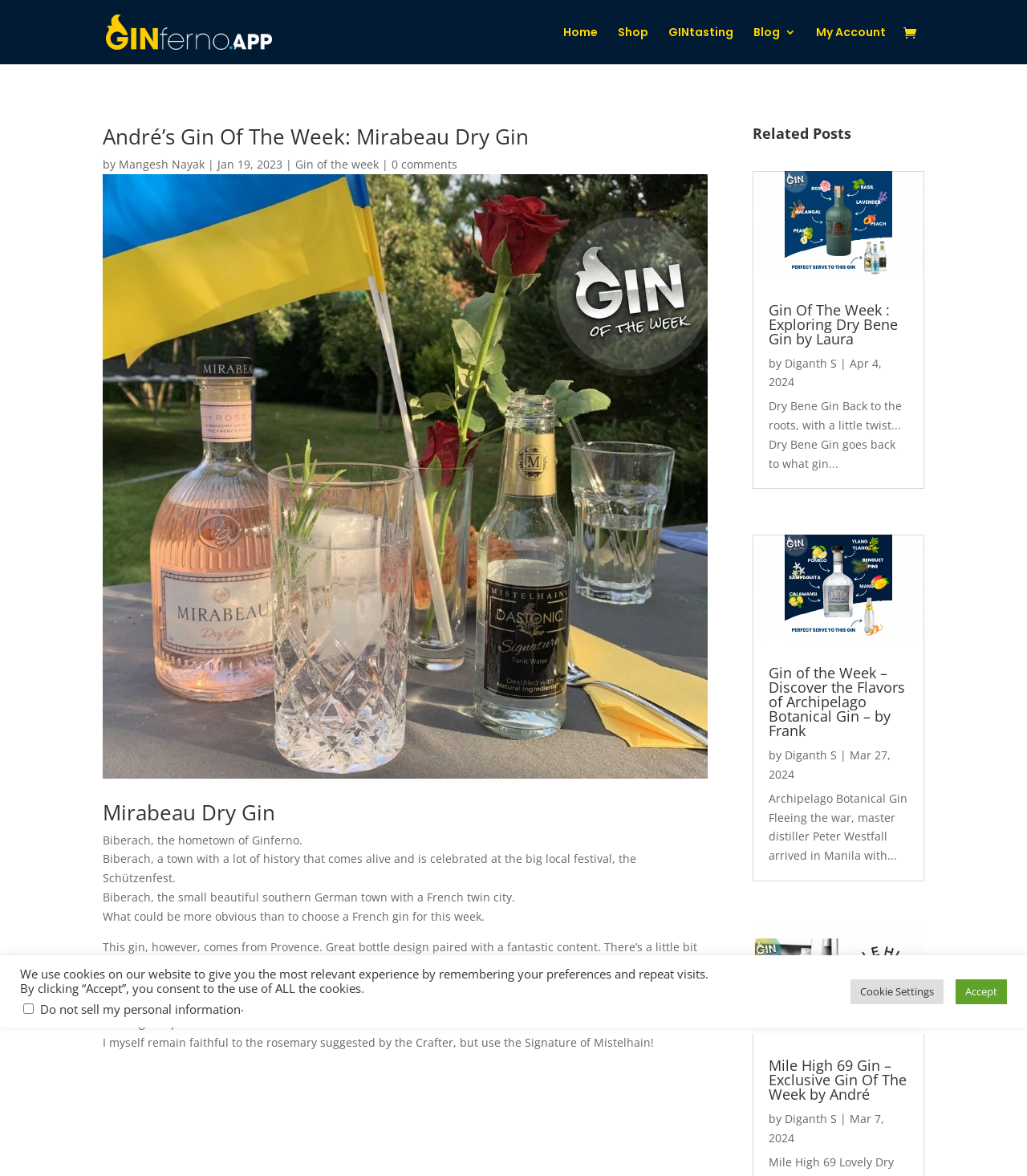Can you identify and provide the main heading of the webpage?

André’s Gin Of The Week: Mirabeau Dry Gin